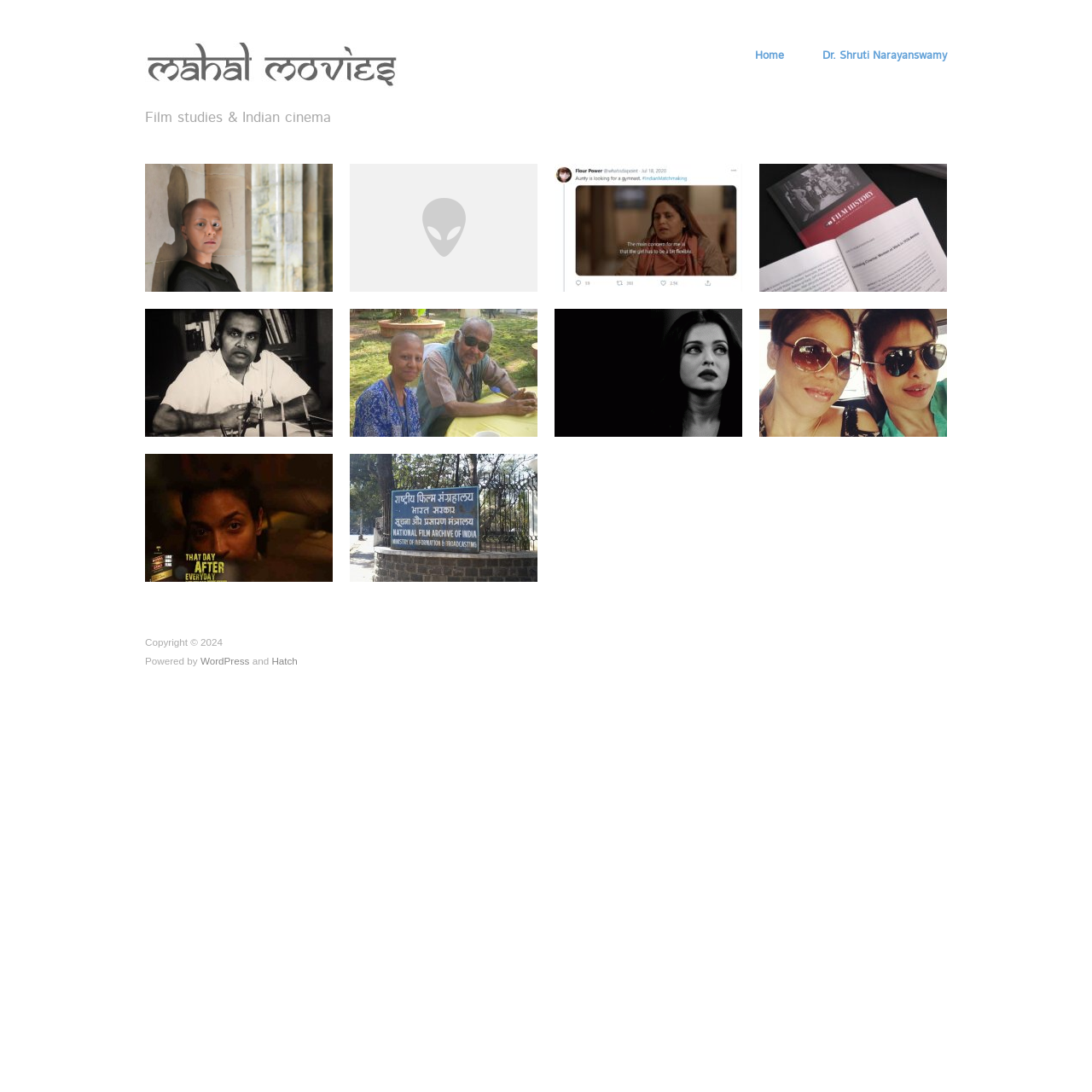How many headings are on the webpage?
Examine the image and give a concise answer in one word or a short phrase.

14